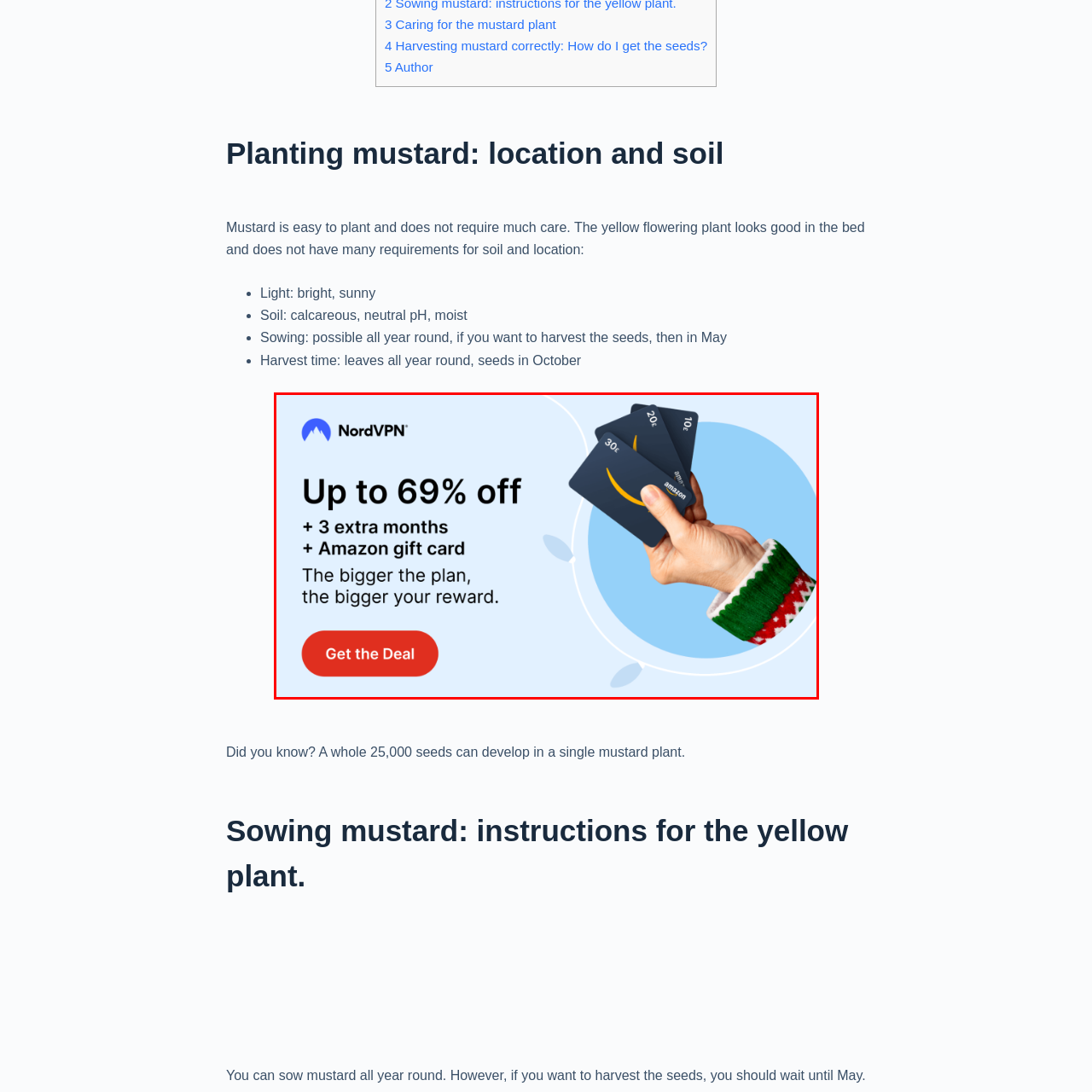Examine the area within the red bounding box and answer the following question using a single word or phrase:
What is the bonus for selecting larger subscription tiers?

three extra months of service